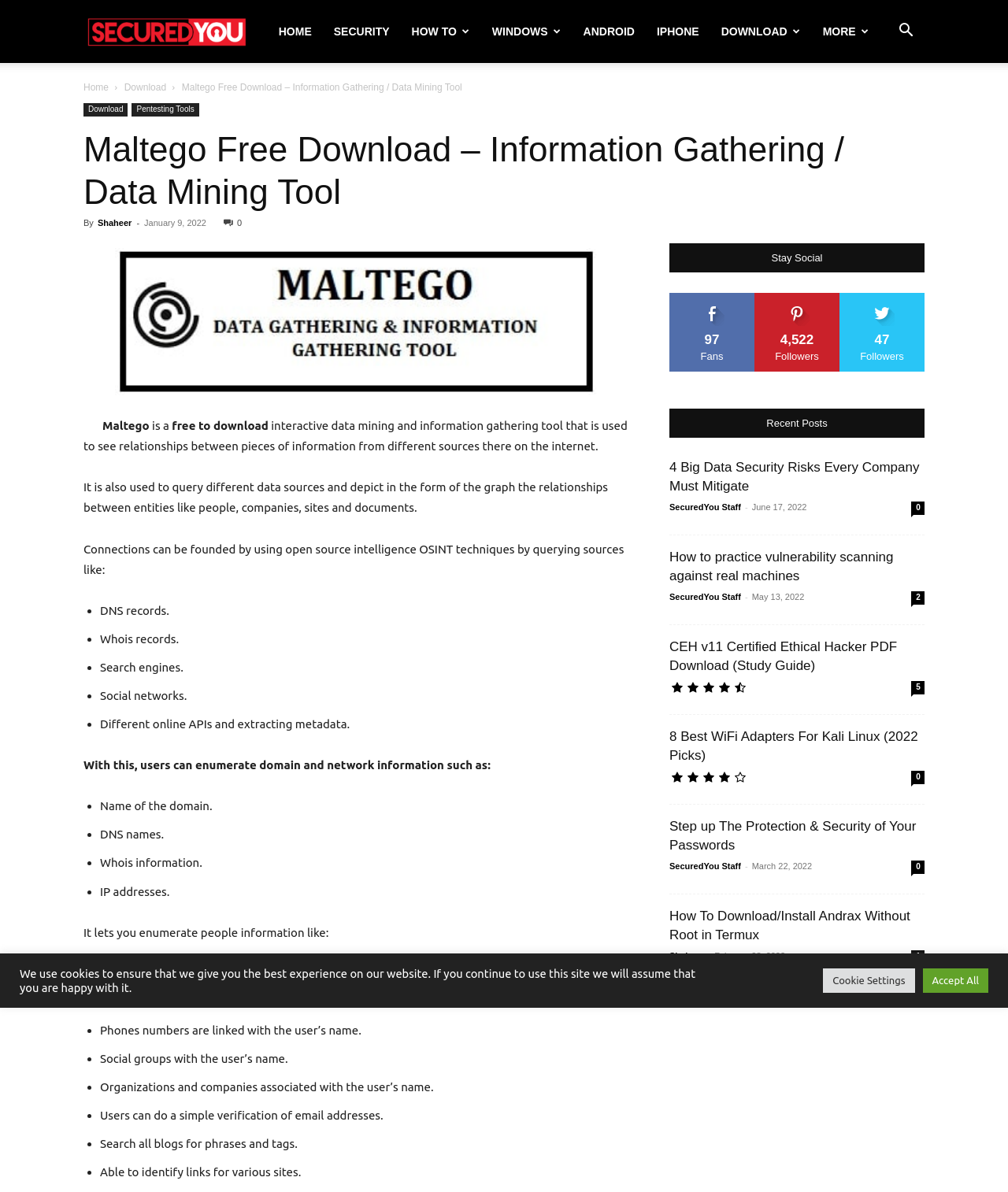Locate the primary headline on the webpage and provide its text.

Maltego Free Download – Information Gathering / Data Mining Tool